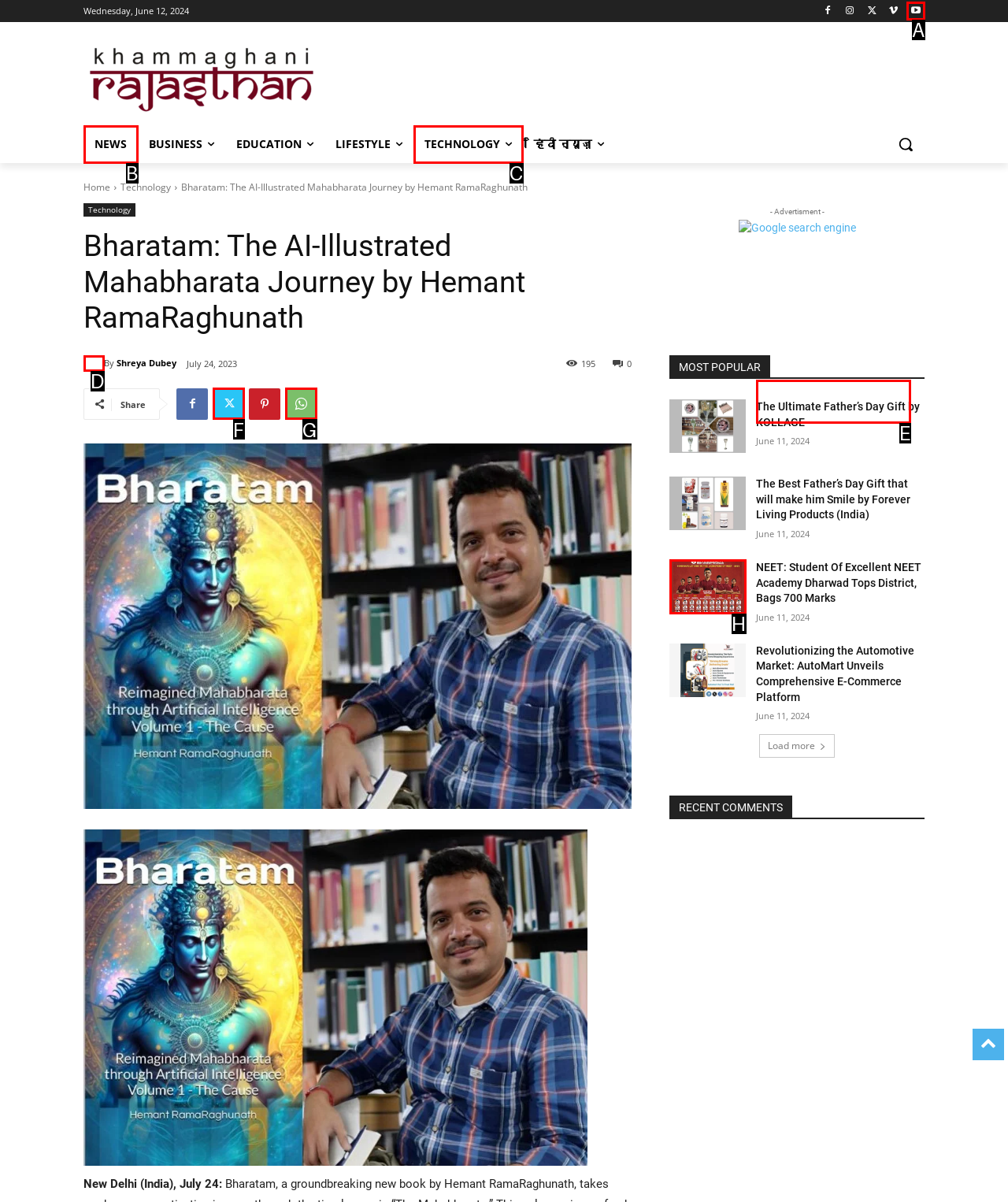Which option is described as follows: parent_node: By title="Shreya Dubey"
Answer with the letter of the matching option directly.

D